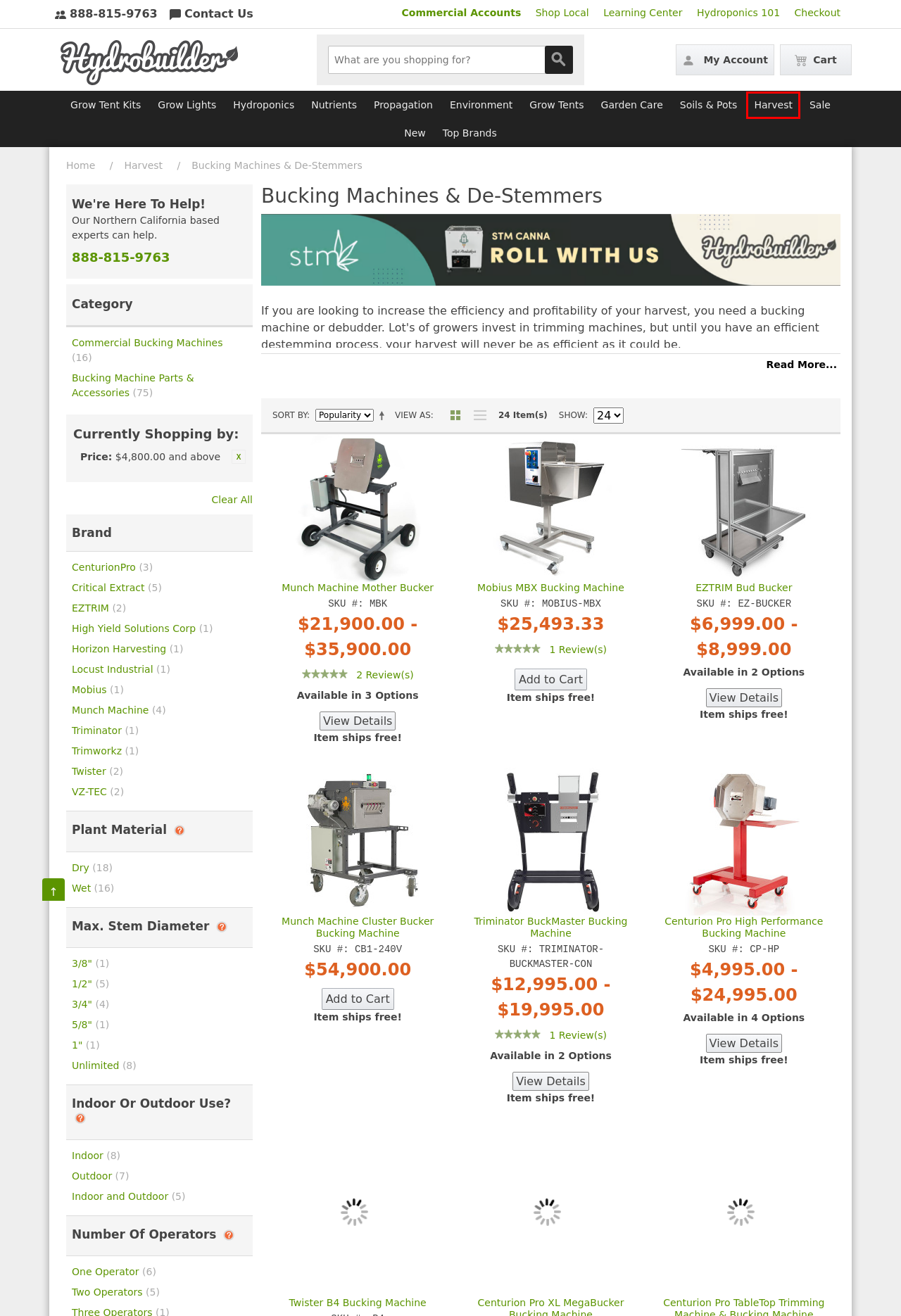Please examine the screenshot provided, which contains a red bounding box around a UI element. Select the webpage description that most accurately describes the new page displayed after clicking the highlighted element. Here are the candidates:
A. Cloning & Seed Starting Supplies | Buy Propagation Supplies Online
B. New Products Arrivals
C. EZTRIM Bud Bucker Bucking Machines & De-Stemmers Harvest
D. Centurion Pro High Performance Bucking Machine Bucking Machines & De-Stemmers Harvest
E. Twister B4 Bucking Machine Bucking Machines & De-Stemmers Harvest
F. Harvest Supplies & Equipment | Harvest Machines | Hemp Harvesting Equipment
G. Grow Room & Tent Climate Control | Grow Atmosphere & Environment Equipment
H. Hydroponics Equipment Supplier | Hydroponic Supplies

F